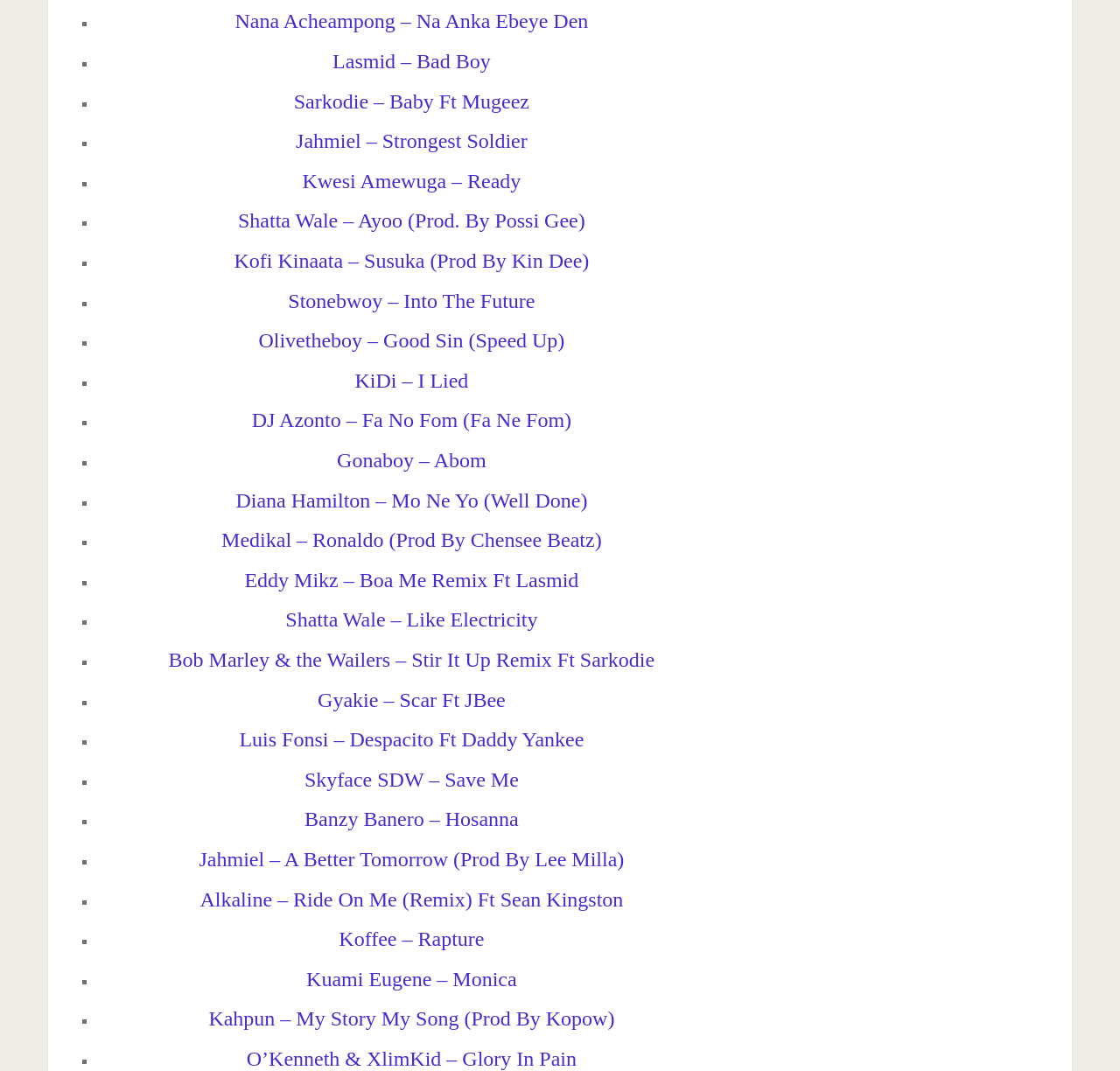Please identify the bounding box coordinates of the area that needs to be clicked to follow this instruction: "Click on Lasmid – Bad Boy".

[0.297, 0.047, 0.438, 0.068]